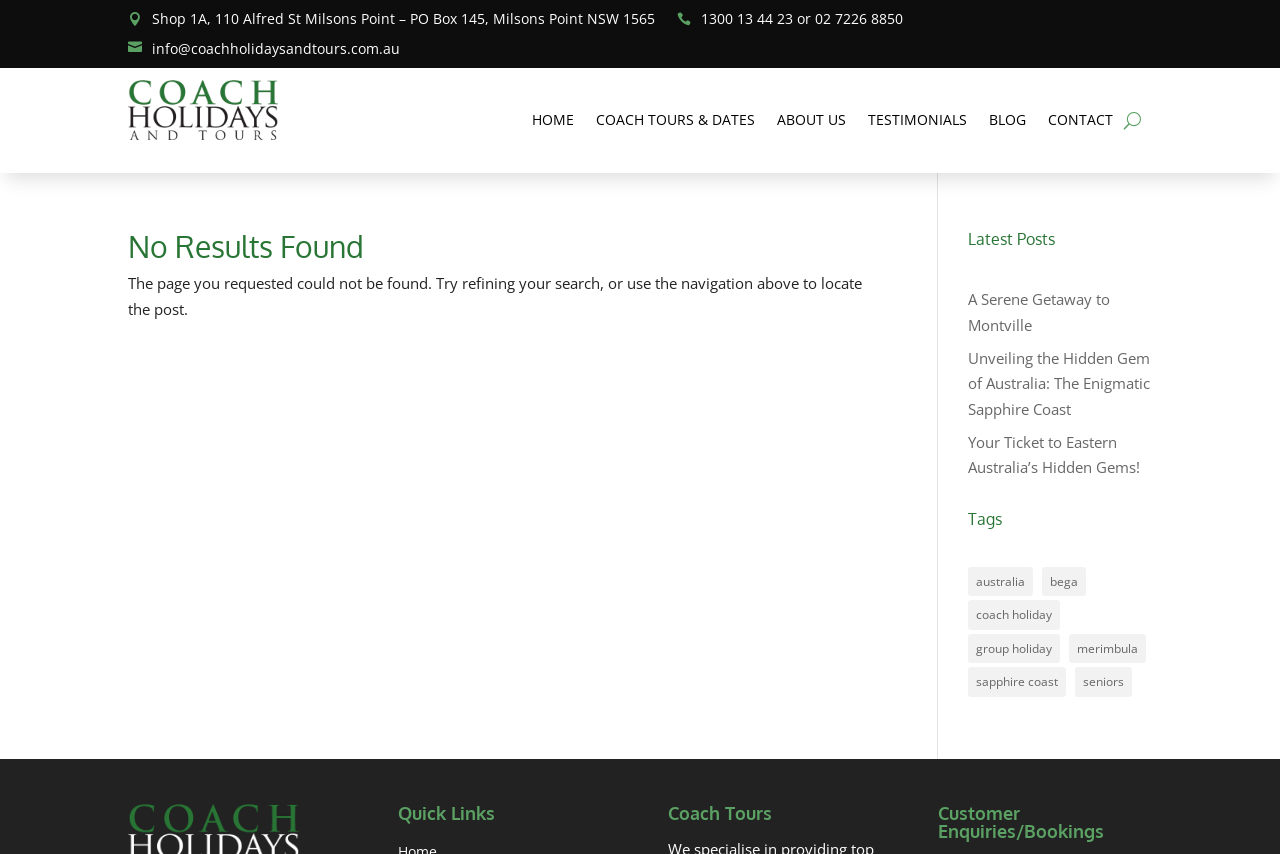Please identify the bounding box coordinates of the element I need to click to follow this instruction: "Browse Man pages".

None